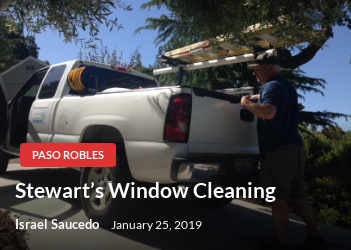Provide a comprehensive description of the image.

The image showcases a scene from Stewart’s Window Cleaning, reflecting the essence of professional service in action. A worker is seen preparing for a job, engaged in unloading equipment from a white truck, prominently displaying a ladder on the roof. The setting, likely in Paso Robles, is marked by lush greenery in the background, which adds a touch of nature to the scene. 

Prominently featured in the foreground is the title "Stewart’s Window Cleaning," written in bold letters, accompanied by the name "Israel Saucedo" underneath, along with the date "January 25, 2019," indicating a snapshot of the business in operation on that day. This image captures the dedication and effort put into maintaining a clean and tidy environment, highlighting the important role such services play in the community.